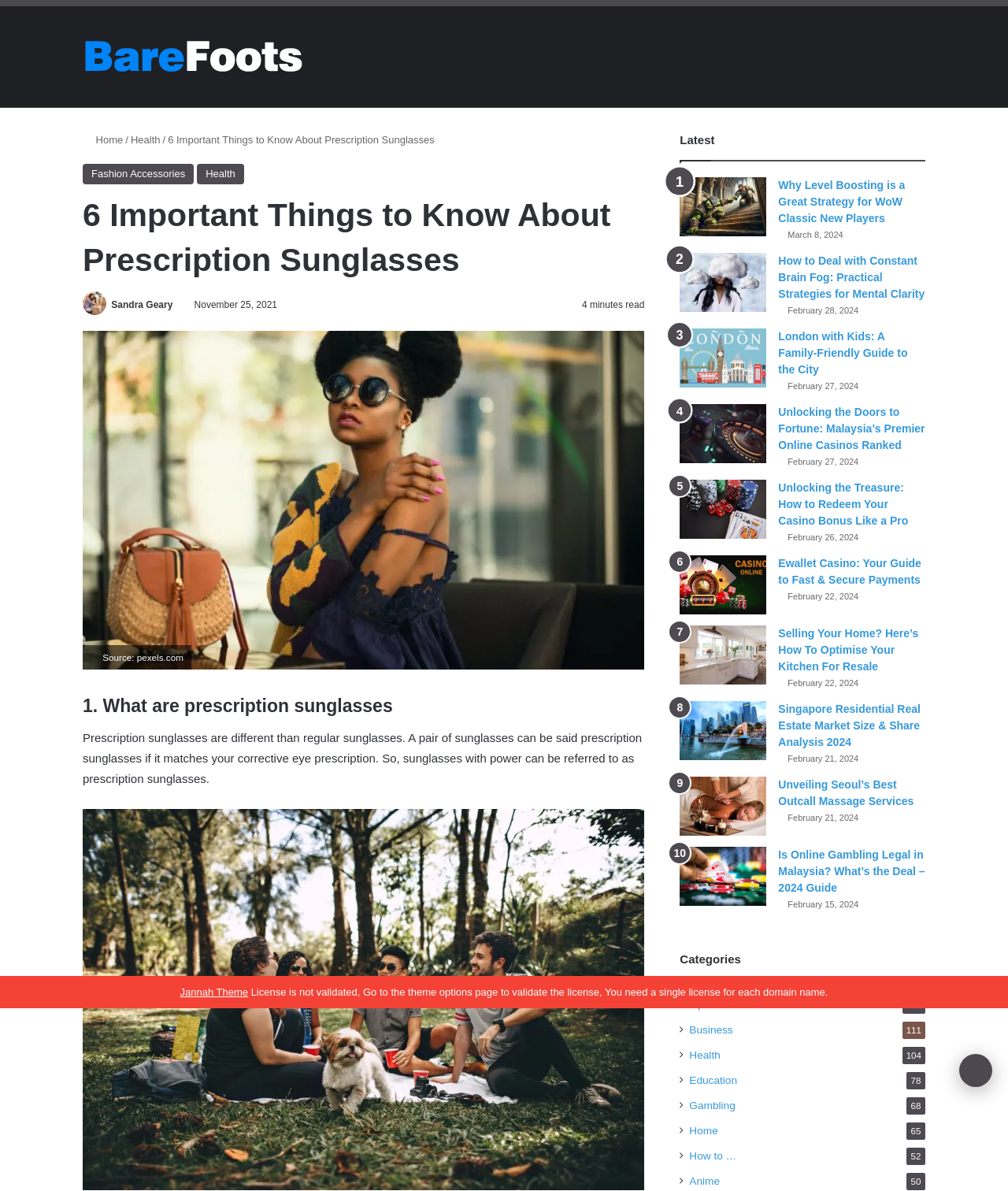Respond to the question below with a single word or phrase:
What is the title of the webpage?

6 Important Things to Know About Prescription Sunglasses